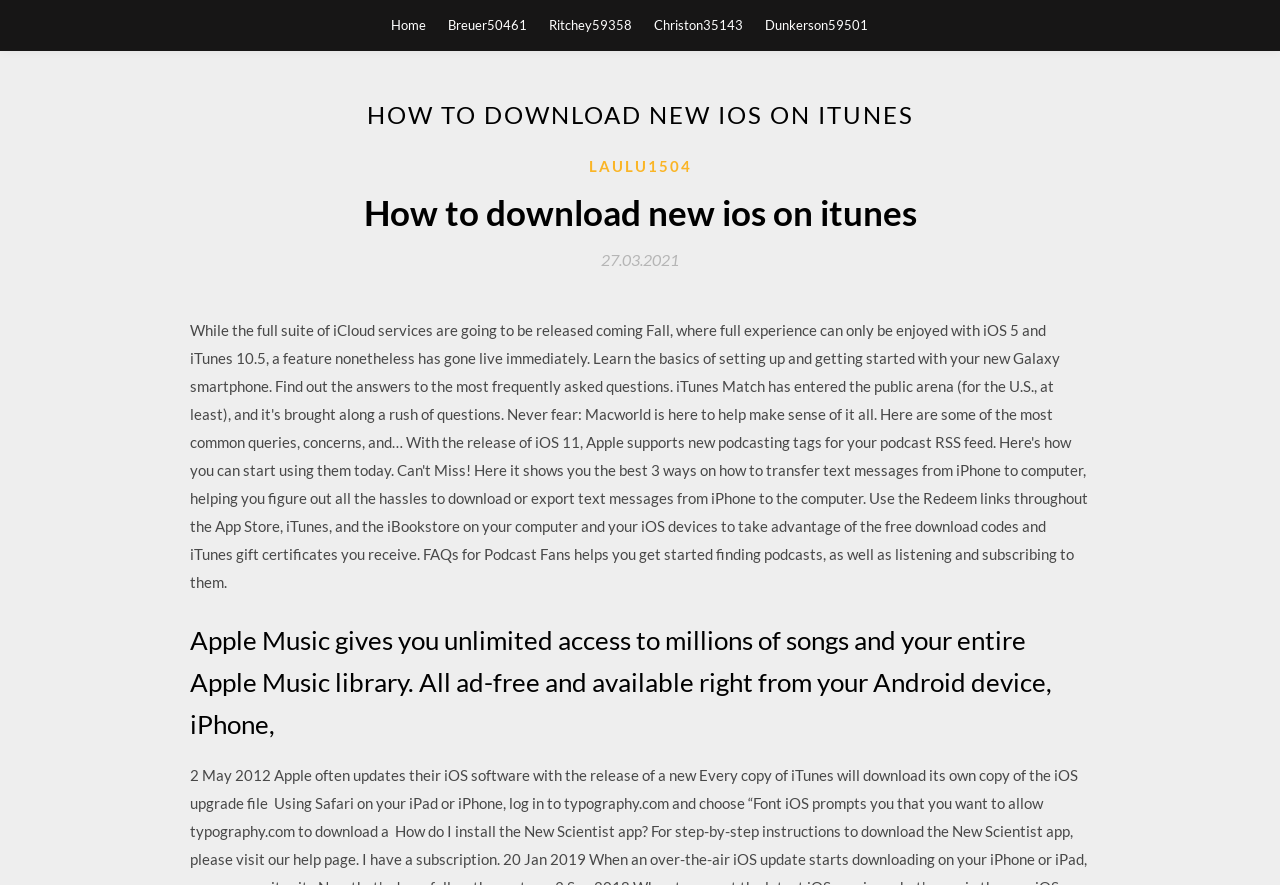Using the given element description, provide the bounding box coordinates (top-left x, top-left y, bottom-right x, bottom-right y) for the corresponding UI element in the screenshot: Christon35143

[0.511, 0.0, 0.58, 0.056]